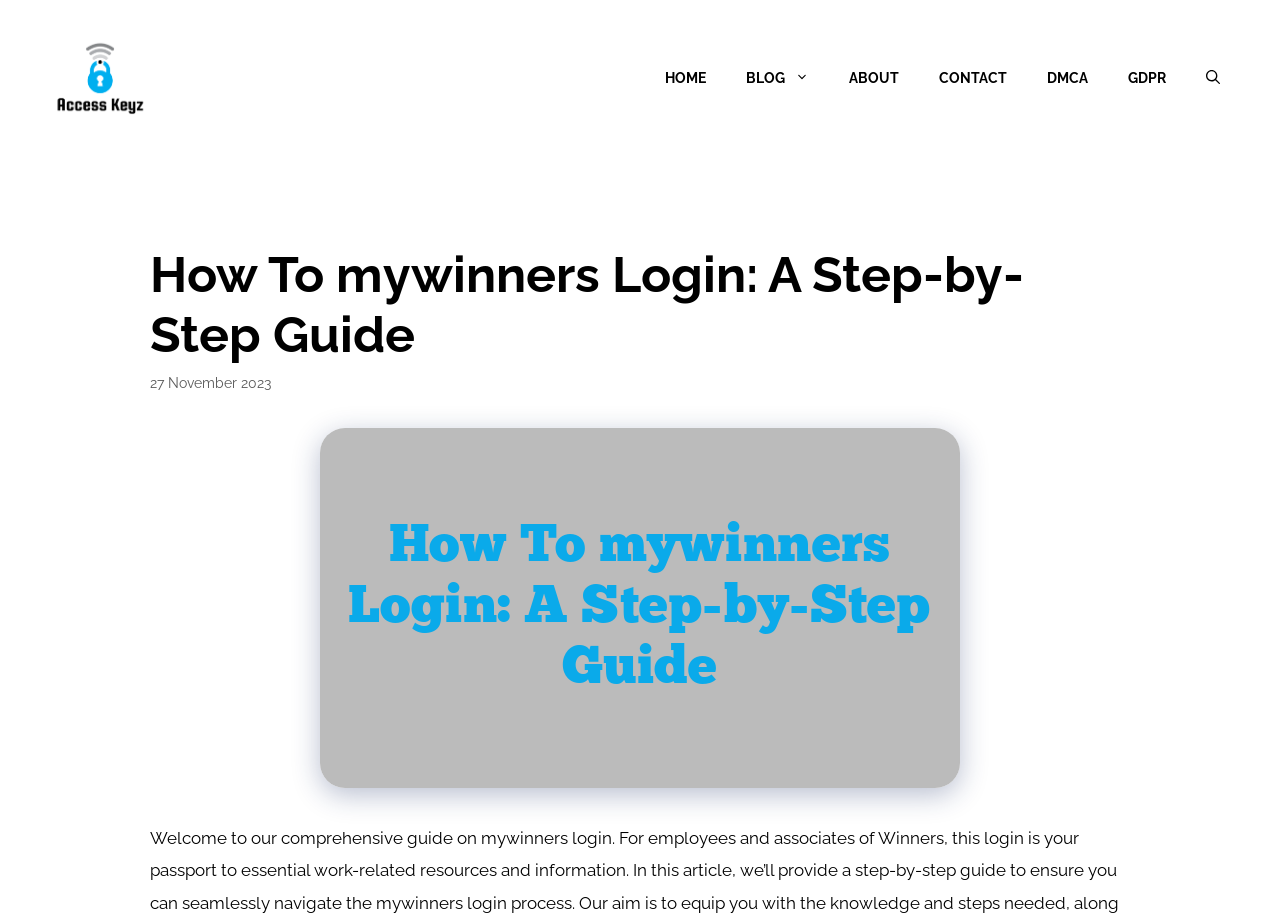Refer to the screenshot and answer the following question in detail:
What is the date of the article?

The date of the article is explicitly stated as 27 November 2023, which is located below the main heading.